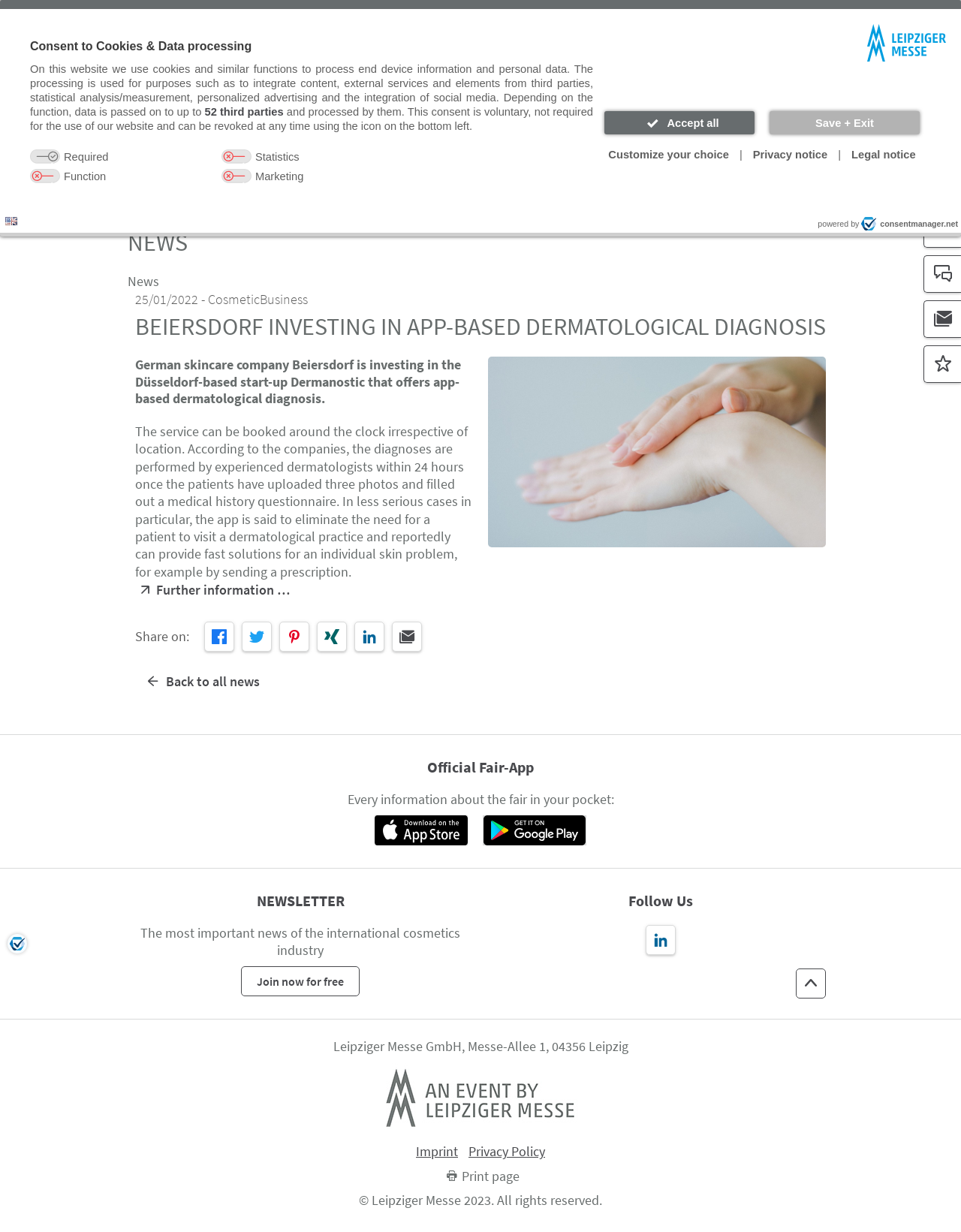Please locate the clickable area by providing the bounding box coordinates to follow this instruction: "Visit the exhibitor directory".

[0.287, 0.114, 0.459, 0.144]